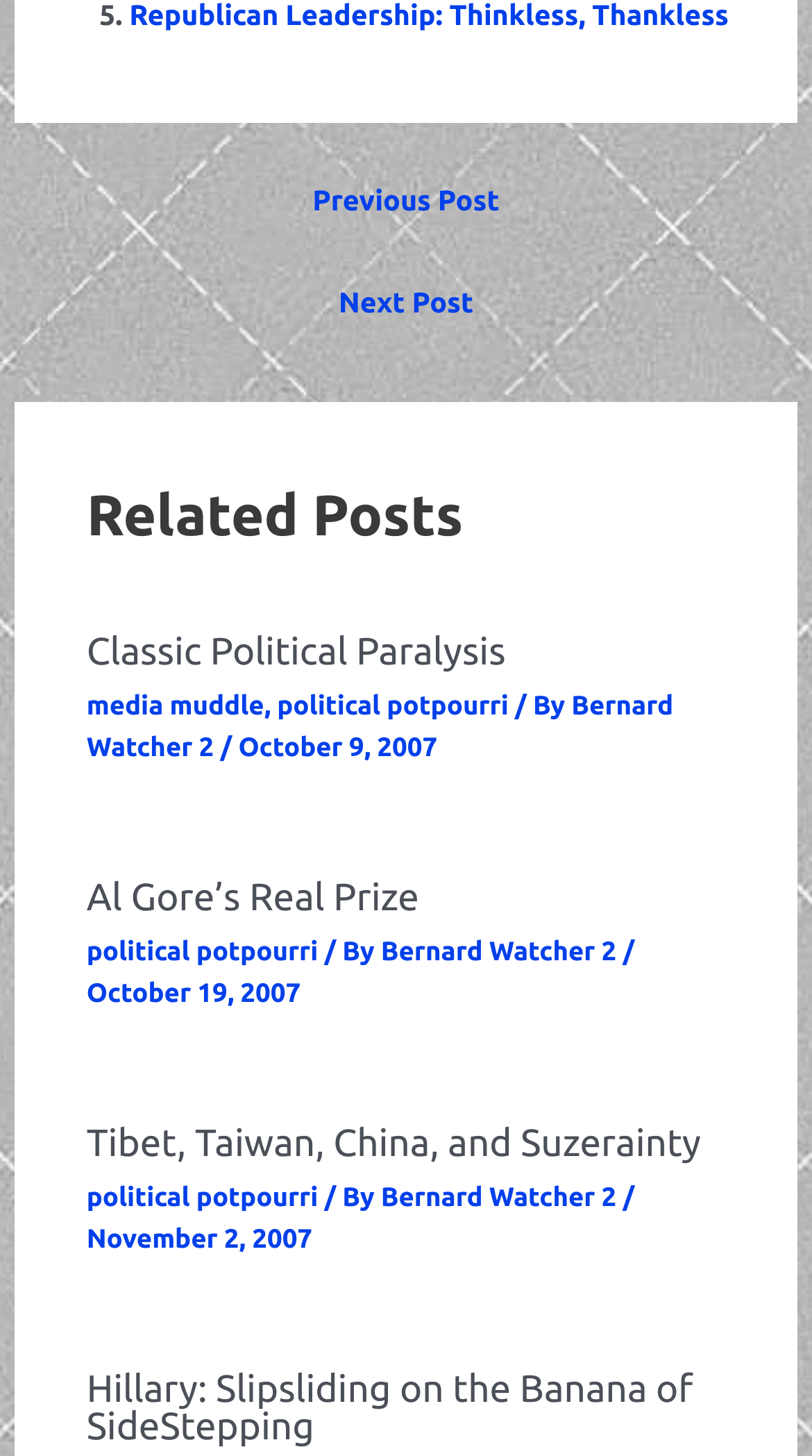Identify the bounding box coordinates of the region that should be clicked to execute the following instruction: "go to previous post".

[0.043, 0.117, 0.957, 0.163]